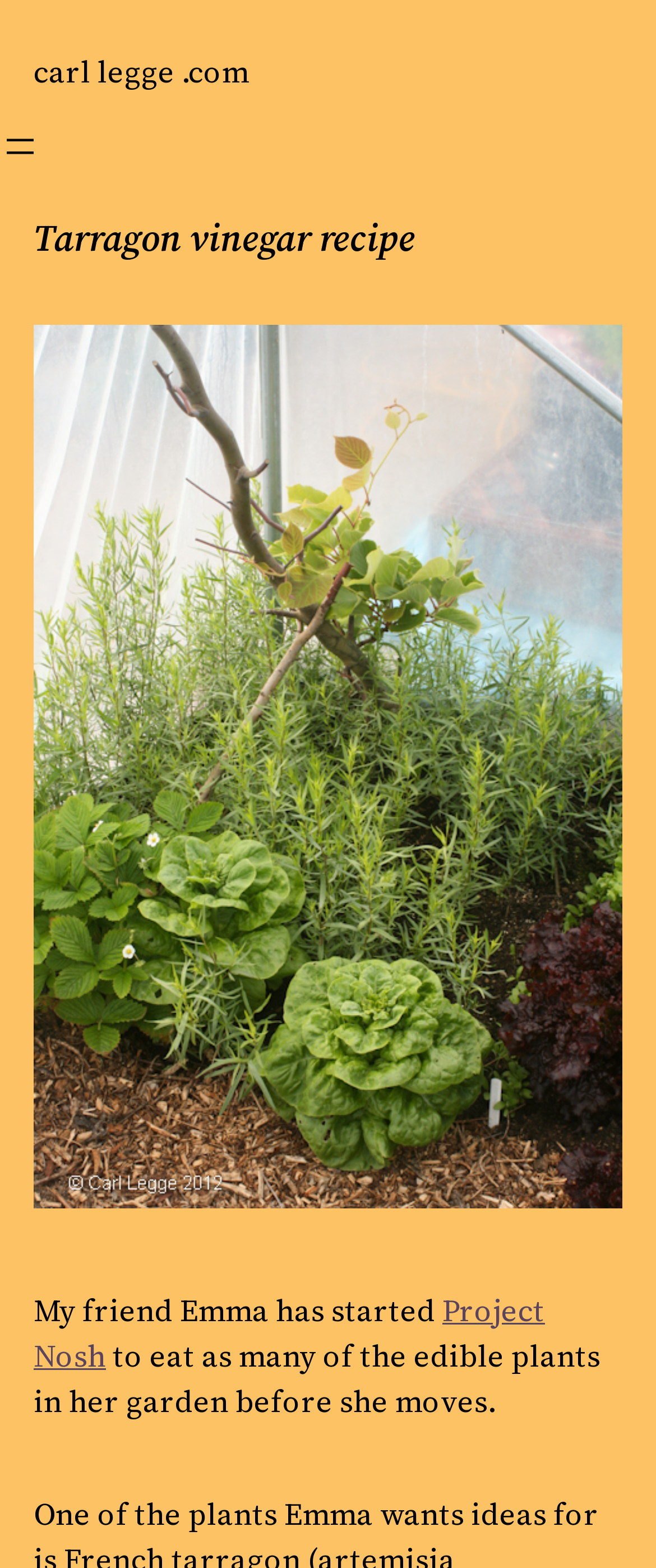Provide an in-depth caption for the webpage.

The webpage is about a recipe for tarragon vinegar, as indicated by the title "Tarragon vinegar recipe". At the top left corner, there is a navigation menu labeled "Topics" with a button to open the menu. Below the navigation menu, the title "Tarragon vinegar recipe" is prominently displayed.

On the top right corner, there is a link to the website "carl legge.com". The main content of the webpage is divided into sections, with a link to "Polyculture tarragon in polytunnel" accompanied by an image of the same name. This link and image are positioned roughly in the middle of the page.

Below the image, there is a paragraph of text that starts with "My friend Emma has started" and continues with a link to "Project Nosh" and a description of Emma's goal to eat edible plants in her garden before she moves. This text is positioned near the bottom of the page. Overall, the webpage has a simple layout with a focus on the recipe and related information.